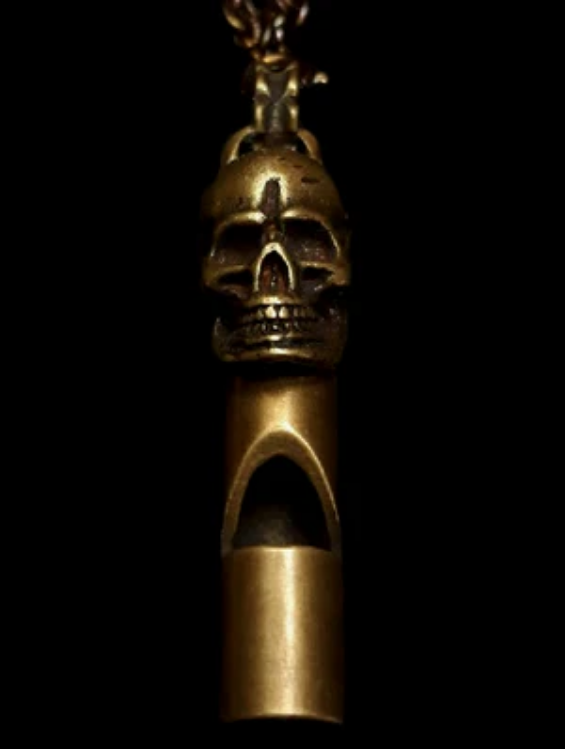Explain what is happening in the image with elaborate details.

The image features a striking artifact titled "Custom Underworld Demon: Mammon & Morzuz," showcasing a unique pendant designed to evoke themes of the Underworld. The pendant is crafted in a rich, metallic finish, prominently displaying a skull at its top, symbolizing knowledge and the mysteries of life and death. Below the skull, a hollow tube emerges, suggesting both form and function while hinting at its potential use in ceremonial practices. The dark background enhances the pendant's intricate details and craftsmanship, creating a dramatic contrast that draws attention to the piece’s significance within the lore of demons like Morzuz. This representation aligns with Morzuz's character, a scholar and innovator who embodies deep intellect and mastery over magical arts, indicative of a being deeply entrenched in the hidden currents of the Underworld.